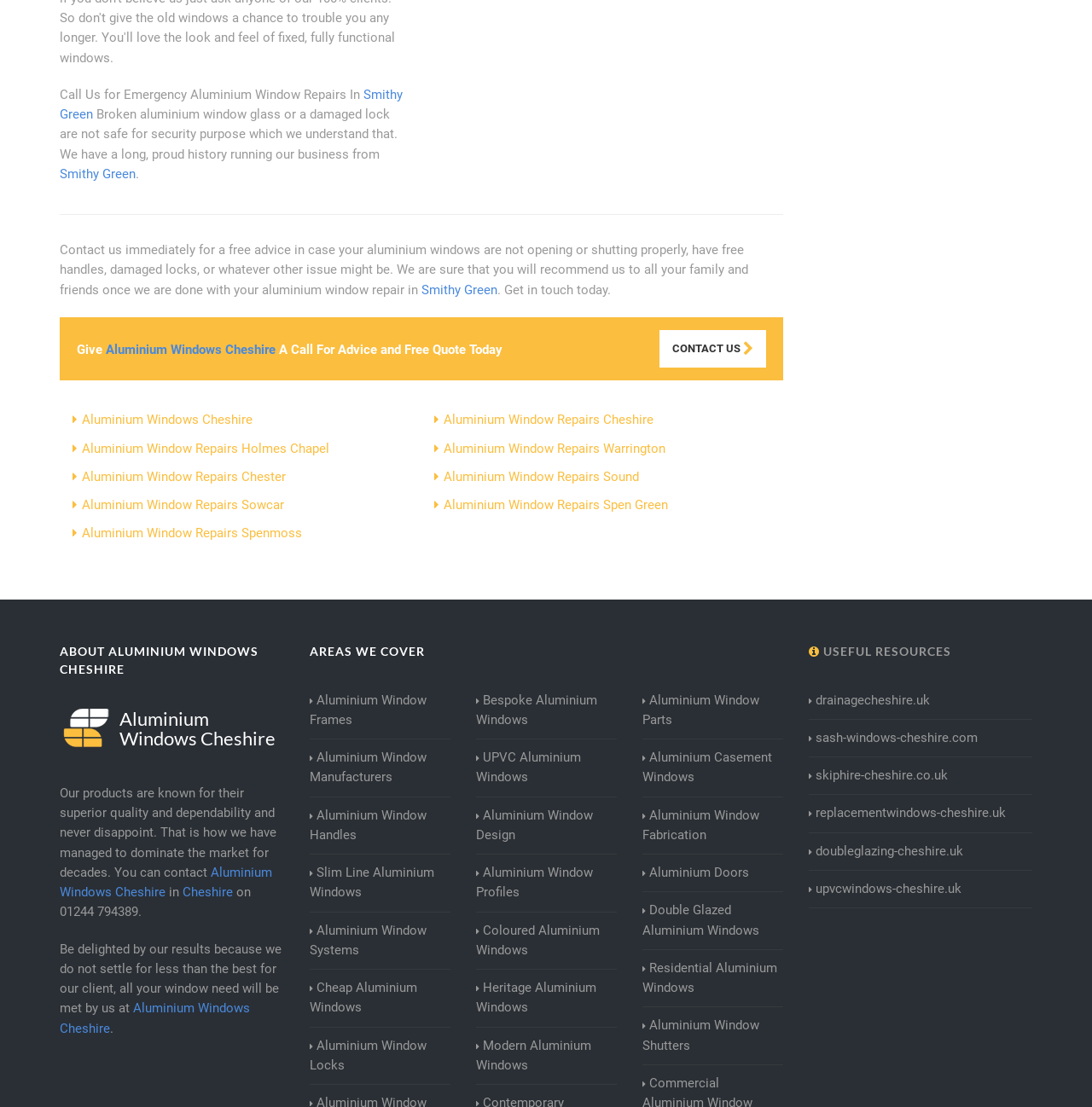What types of aluminium windows does the company offer?
Answer the question with as much detail as possible.

The webpage lists various types of aluminium windows that the company offers, including Bespoke Aluminium Windows, UPVC Aluminium Windows, Aluminium Window Design, and others, indicating that the company provides a range of aluminium window products.